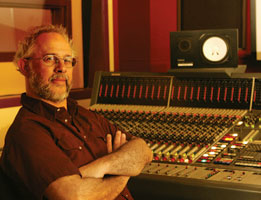What is the theme of the article accompanying the image?
Please use the image to deliver a detailed and complete answer.

The article titled 'Little Things That Matter' by Steve Oppenheimer reflects themes of building and optimizing a desktop studio on a budget, highlighting the importance of equipment setup in achieving high-quality audio production.